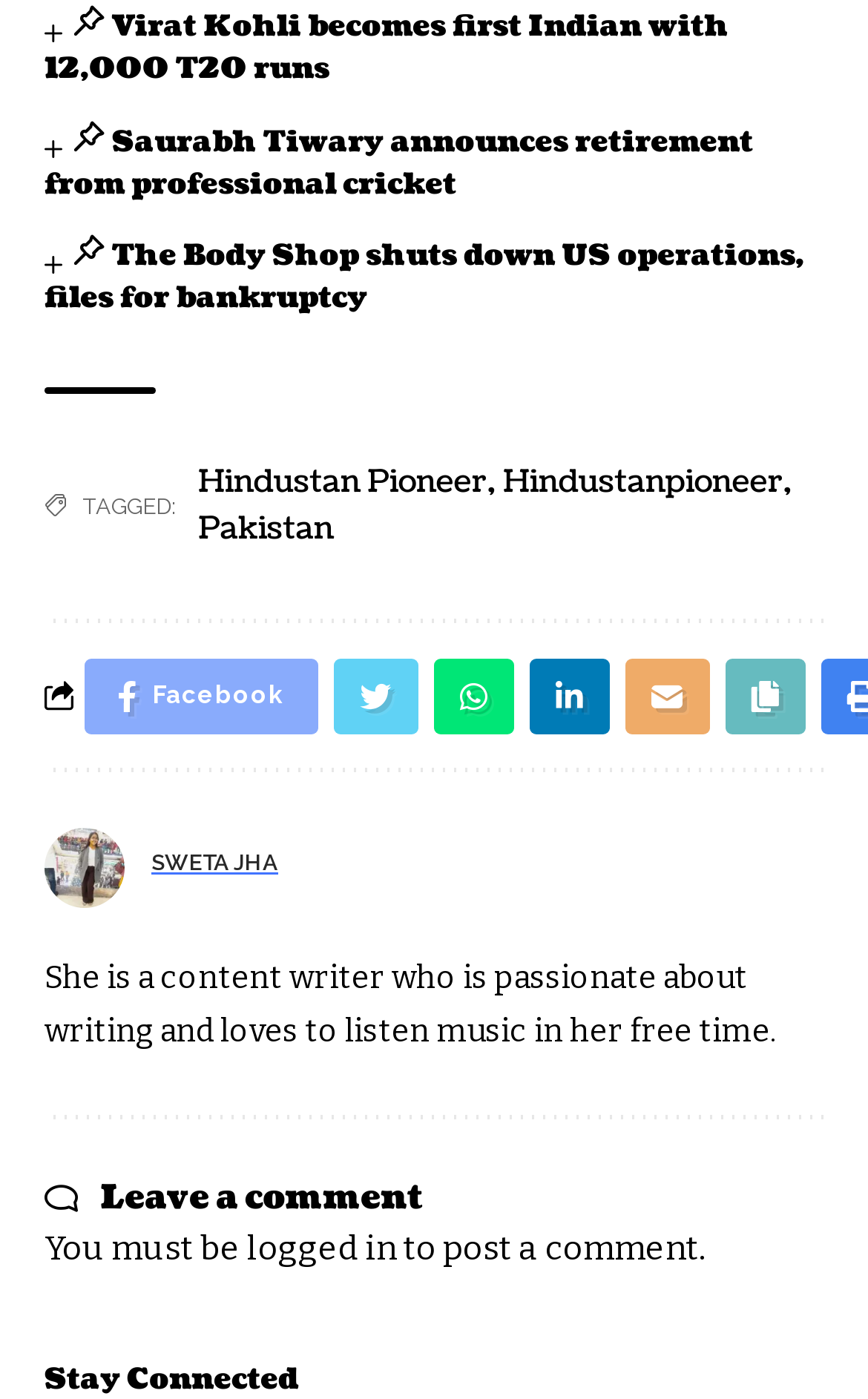Consider the image and give a detailed and elaborate answer to the question: 
What is required to post a comment?

The webpage has a static text that says 'You must be logged in to post a comment', indicating that a user needs to be logged in to post a comment on the webpage.